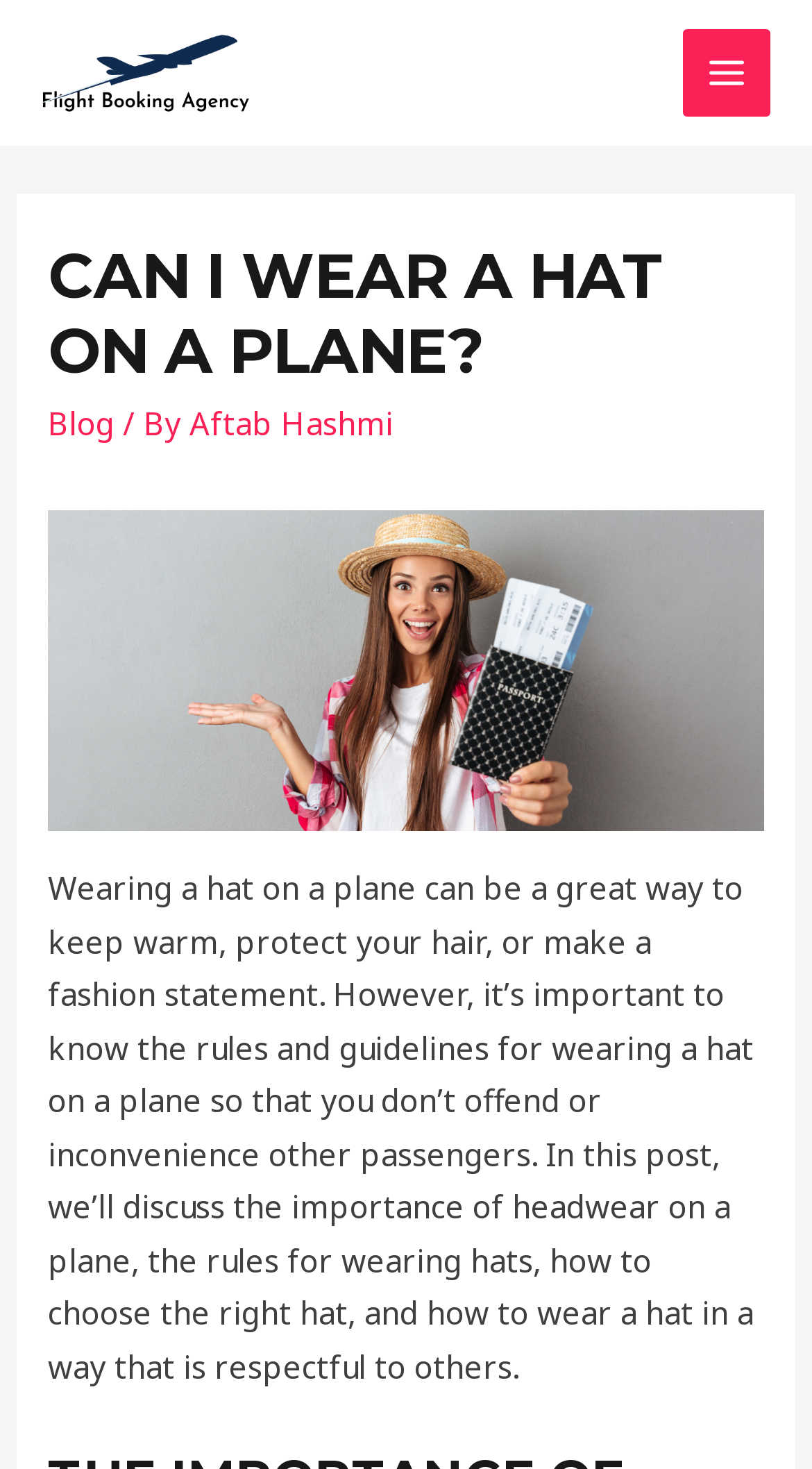Find the primary header on the webpage and provide its text.

CAN I WEAR A HAT ON A PLANE?